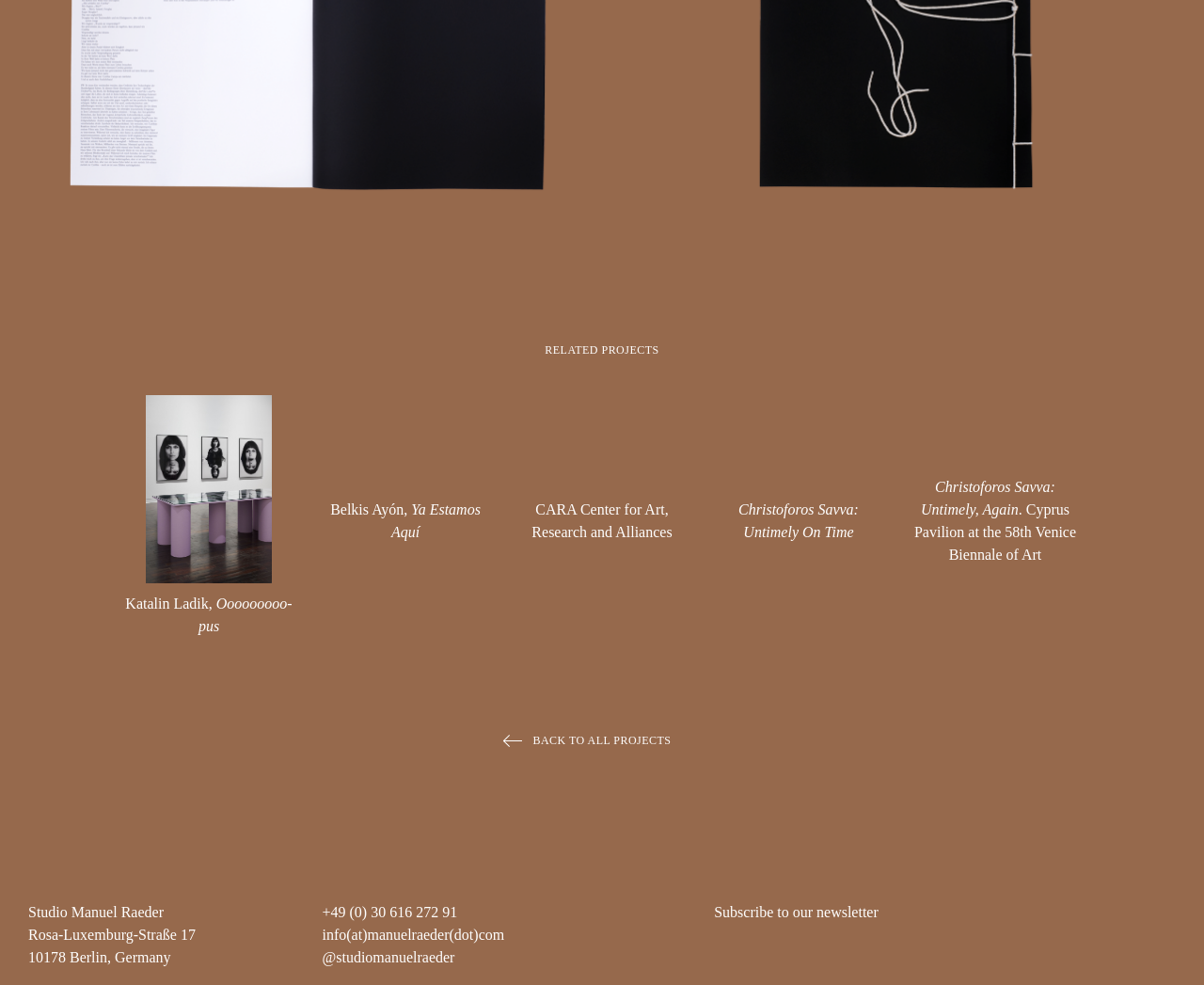Find the bounding box coordinates for the element that must be clicked to complete the instruction: "go to CARA Center for Art, Research and Alliances". The coordinates should be four float numbers between 0 and 1, indicated as [left, top, right, bottom].

[0.43, 0.496, 0.57, 0.552]